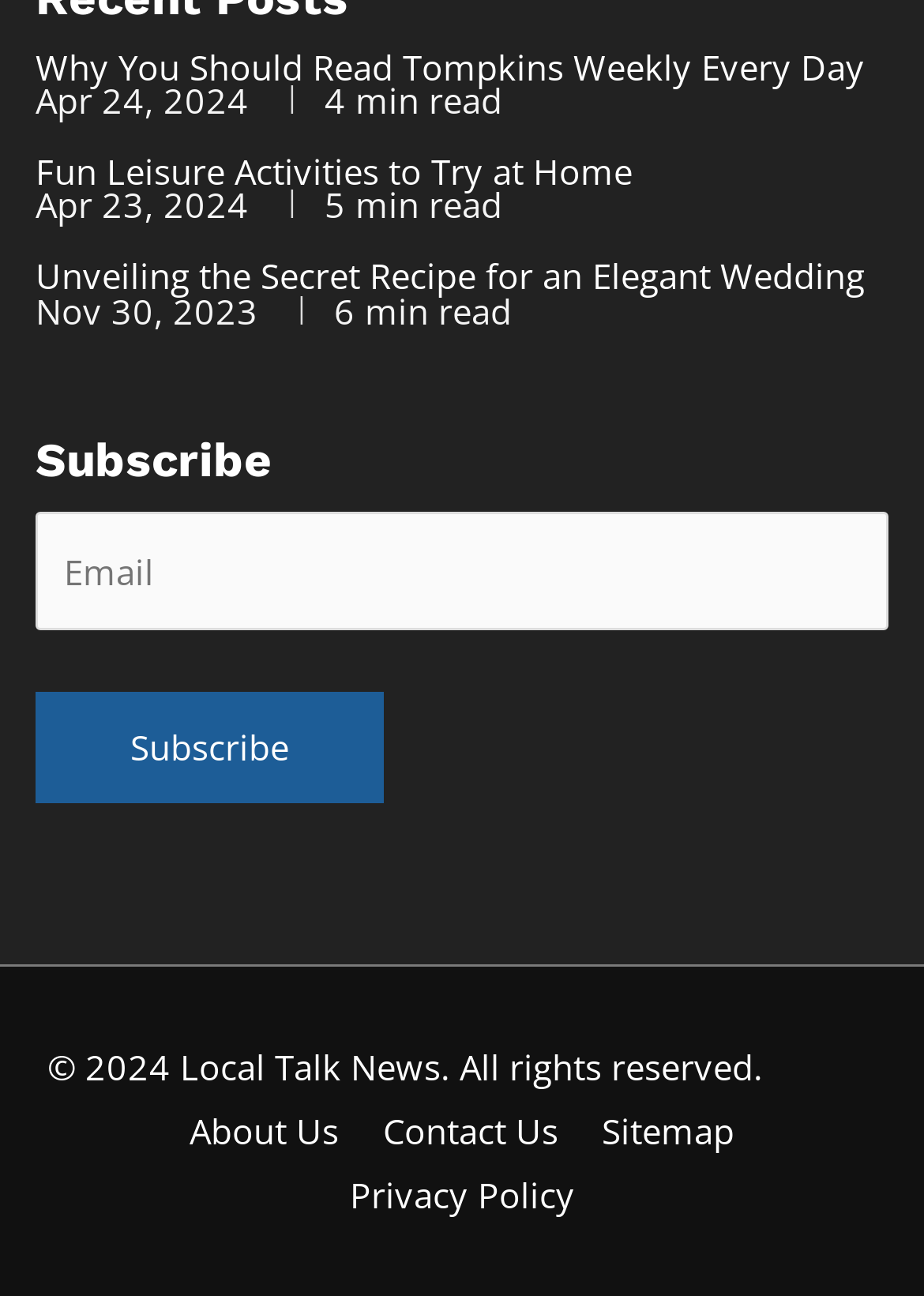Please answer the following question using a single word or phrase: 
What is the date of the third article?

Nov 30, 2023